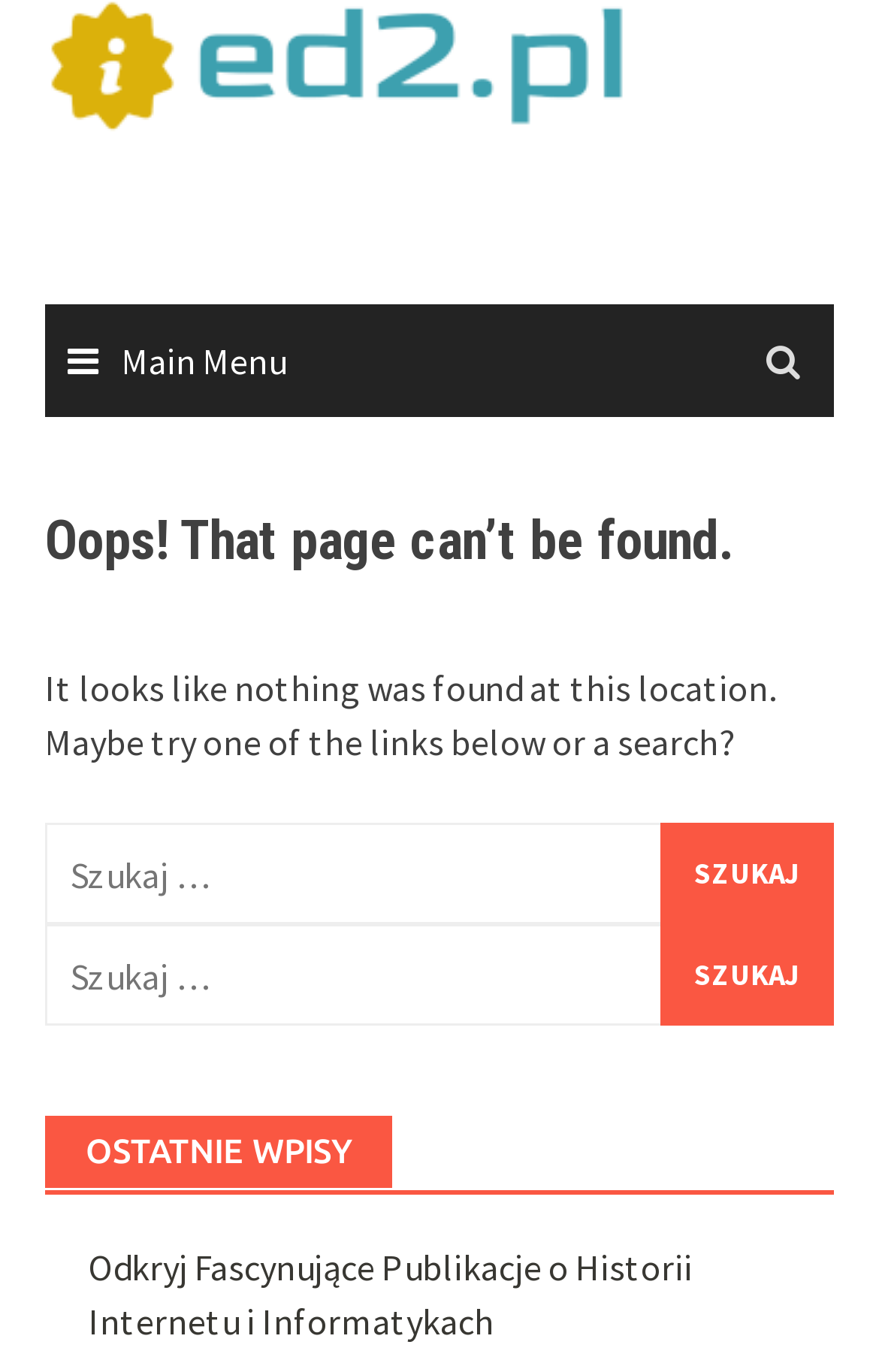Please provide the bounding box coordinates for the element that needs to be clicked to perform the following instruction: "read OSTATNIE WPISY". The coordinates should be given as four float numbers between 0 and 1, i.e., [left, top, right, bottom].

[0.051, 0.814, 0.446, 0.866]